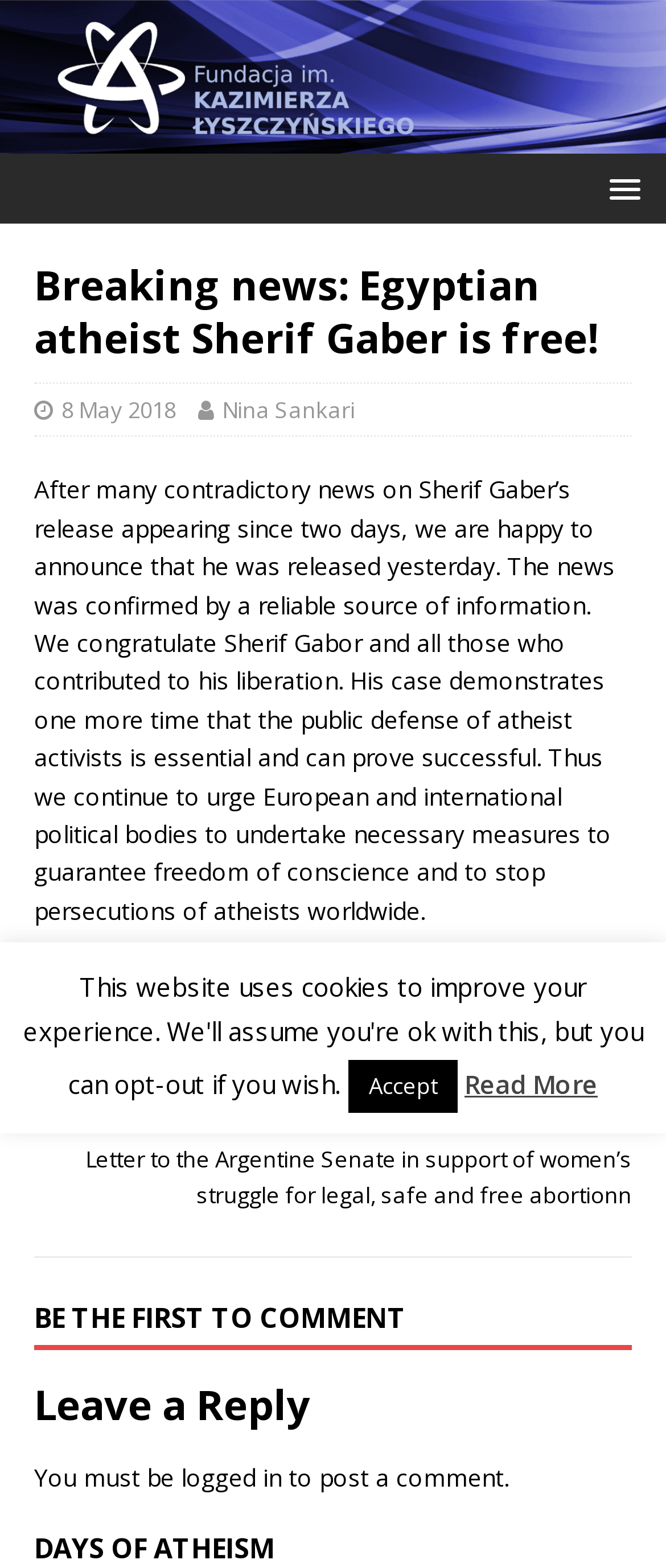Determine the bounding box coordinates of the clickable element to achieve the following action: 'Go to the previous article about FreeSherifGaber'. Provide the coordinates as four float values between 0 and 1, formatted as [left, top, right, bottom].

[0.051, 0.615, 0.949, 0.658]